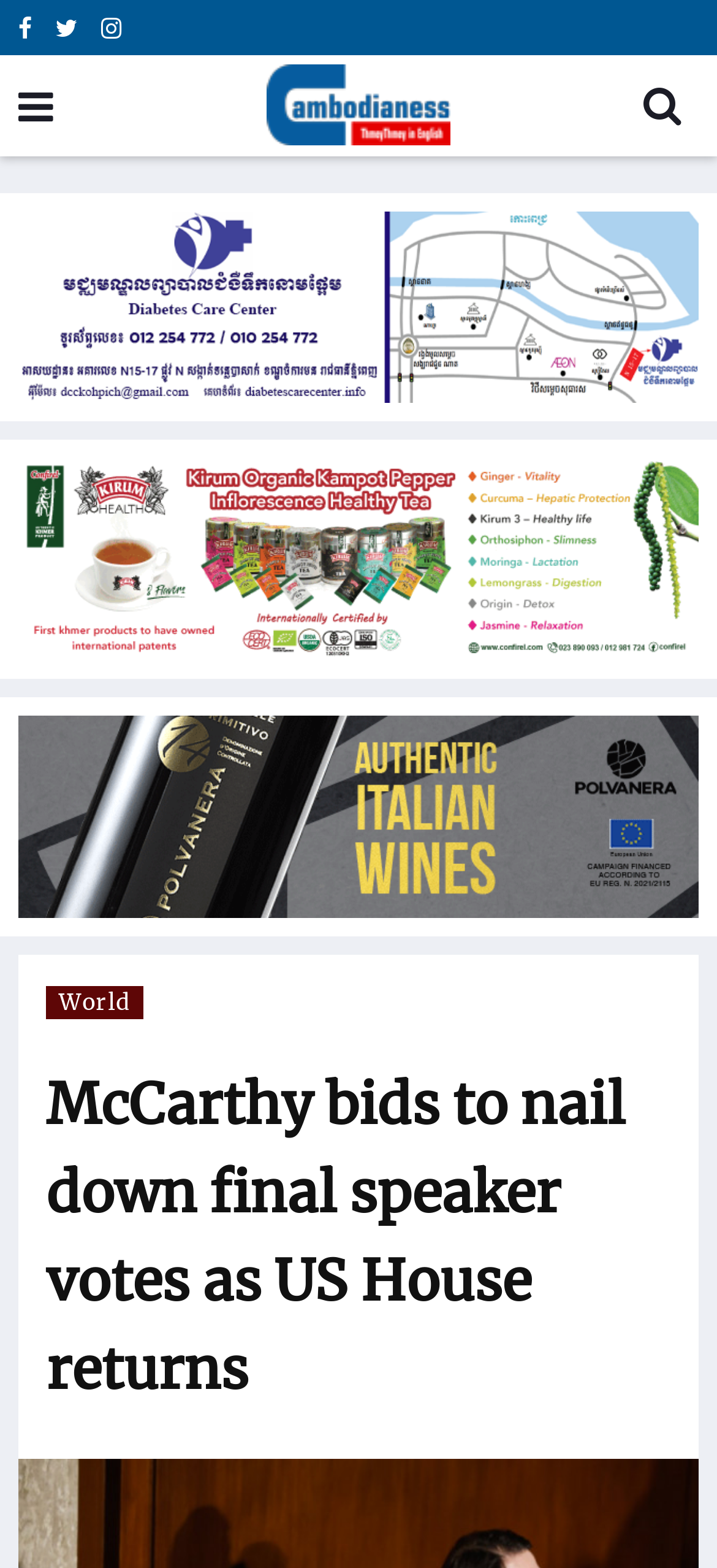Provide a brief response using a word or short phrase to this question:
What is the topic of the main article?

US House of Representatives